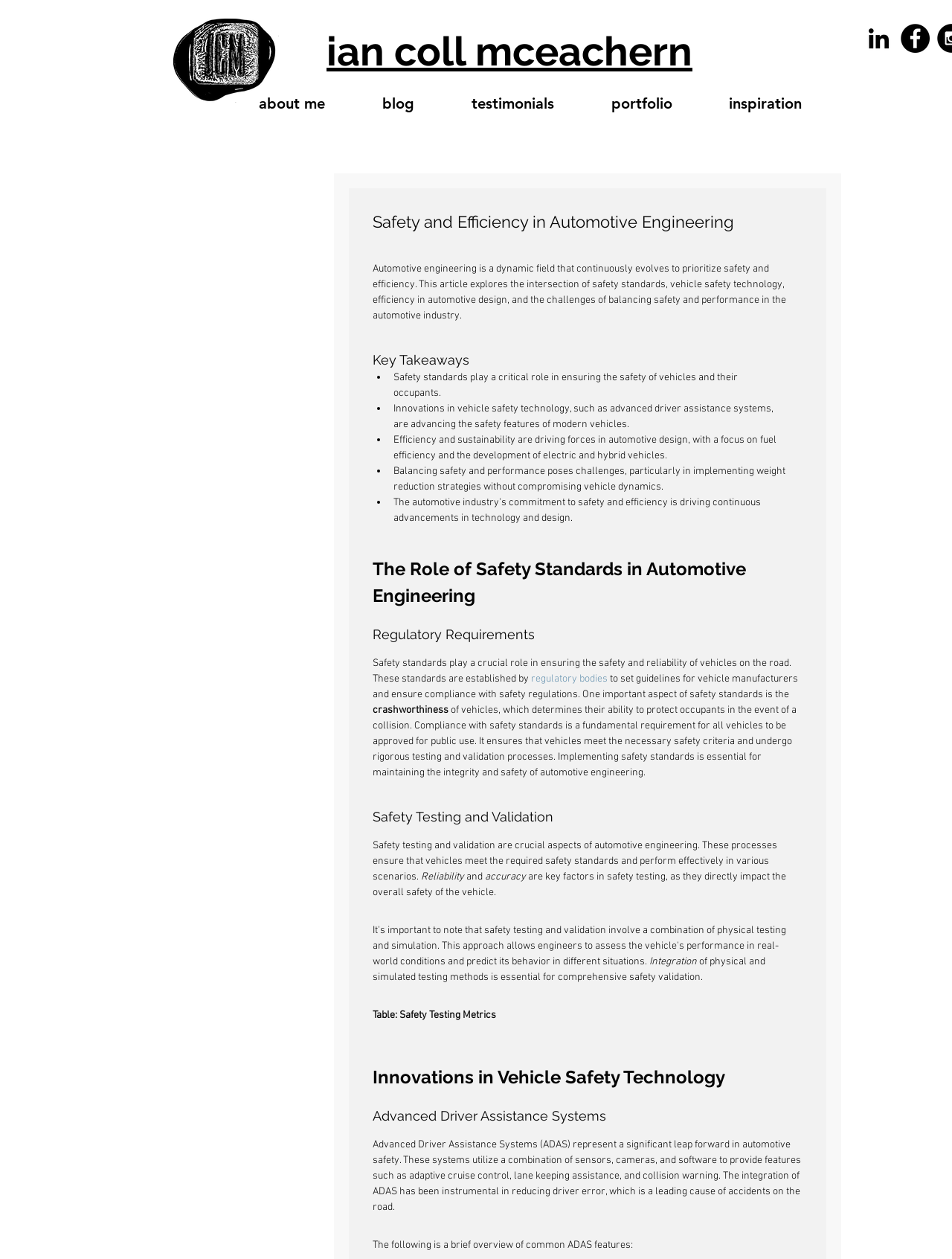Use one word or a short phrase to answer the question provided: 
What is the focus of automotive design?

Fuel efficiency and sustainability